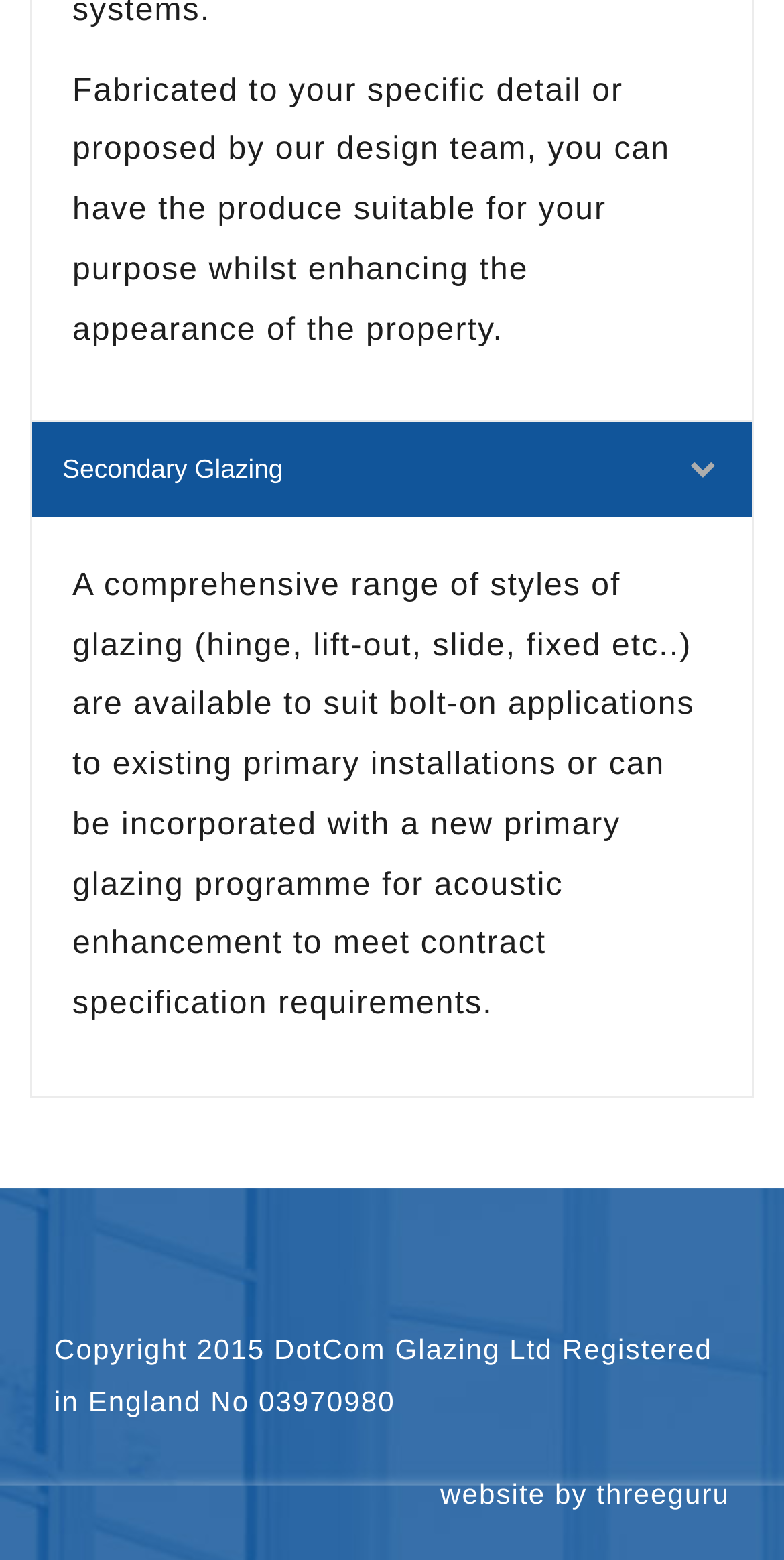What year is the copyright for?
Provide a fully detailed and comprehensive answer to the question.

The webpage states that the copyright is for 2015, as indicated by the StaticText element at coordinates [0.069, 0.854, 0.908, 0.908].